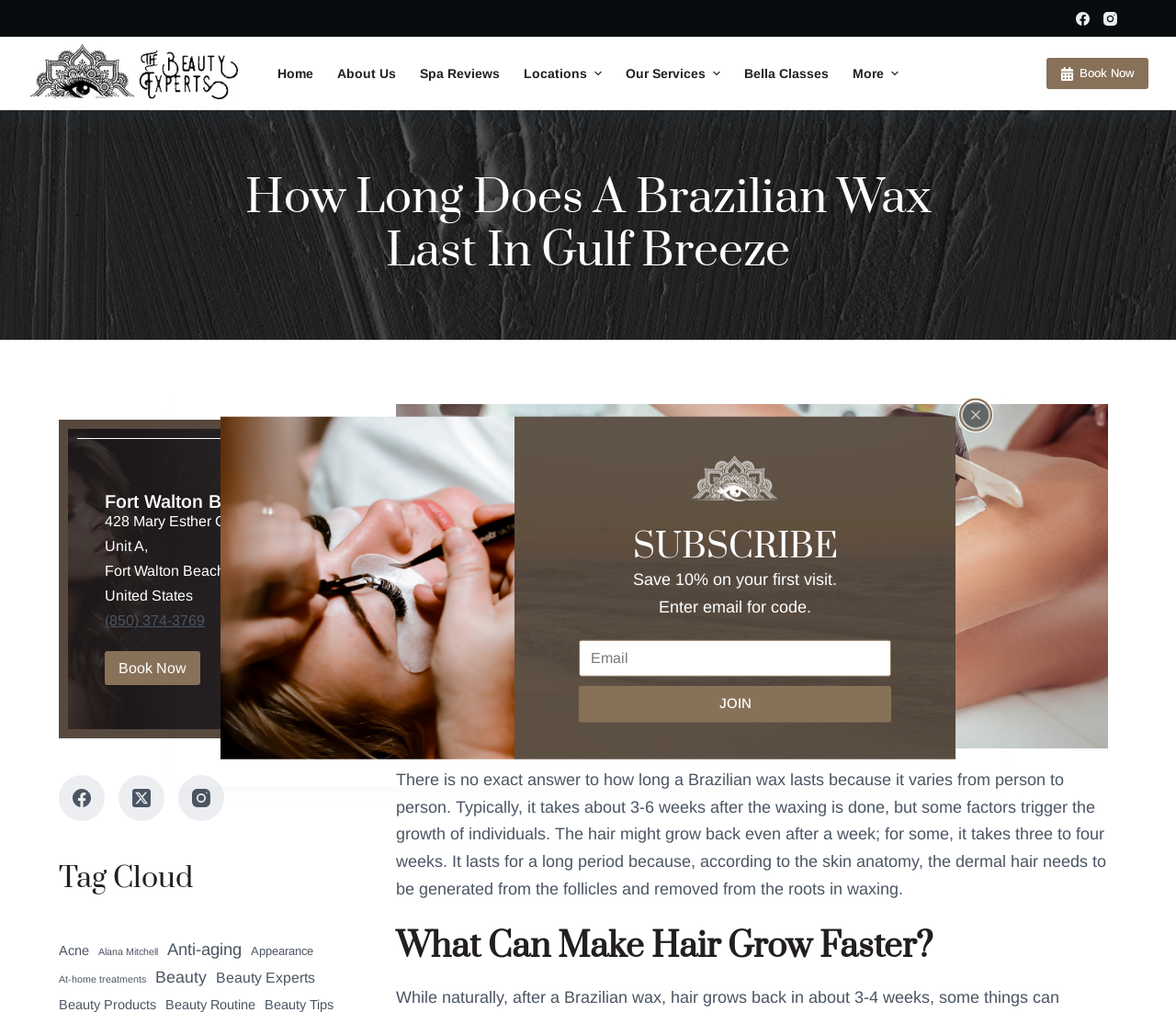What is the main heading of this webpage? Please extract and provide it.

How Long Does A Brazilian Wax Last In Gulf Breeze